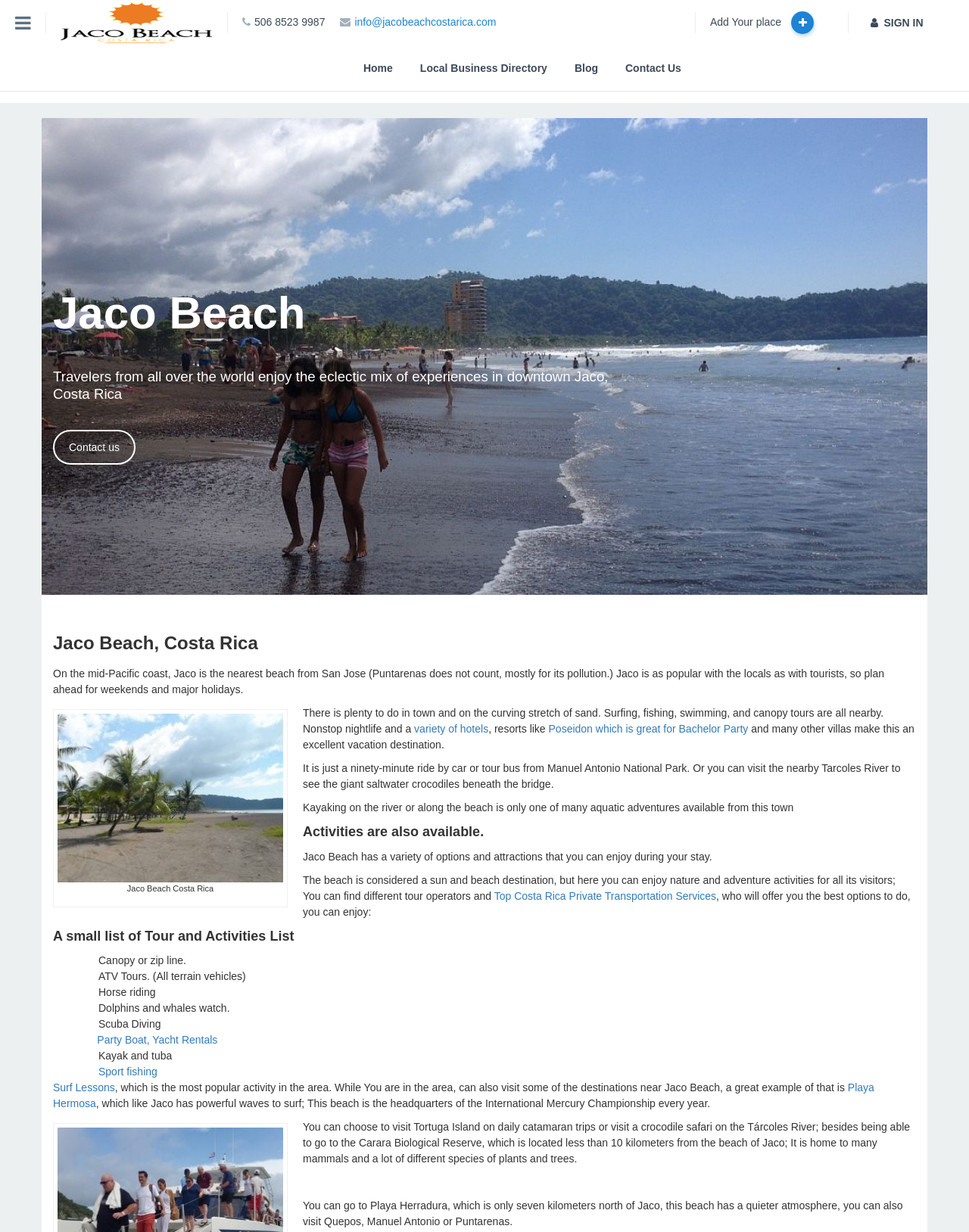Please determine the bounding box coordinates of the element's region to click for the following instruction: "Click the 'Home' link at the top left".

None